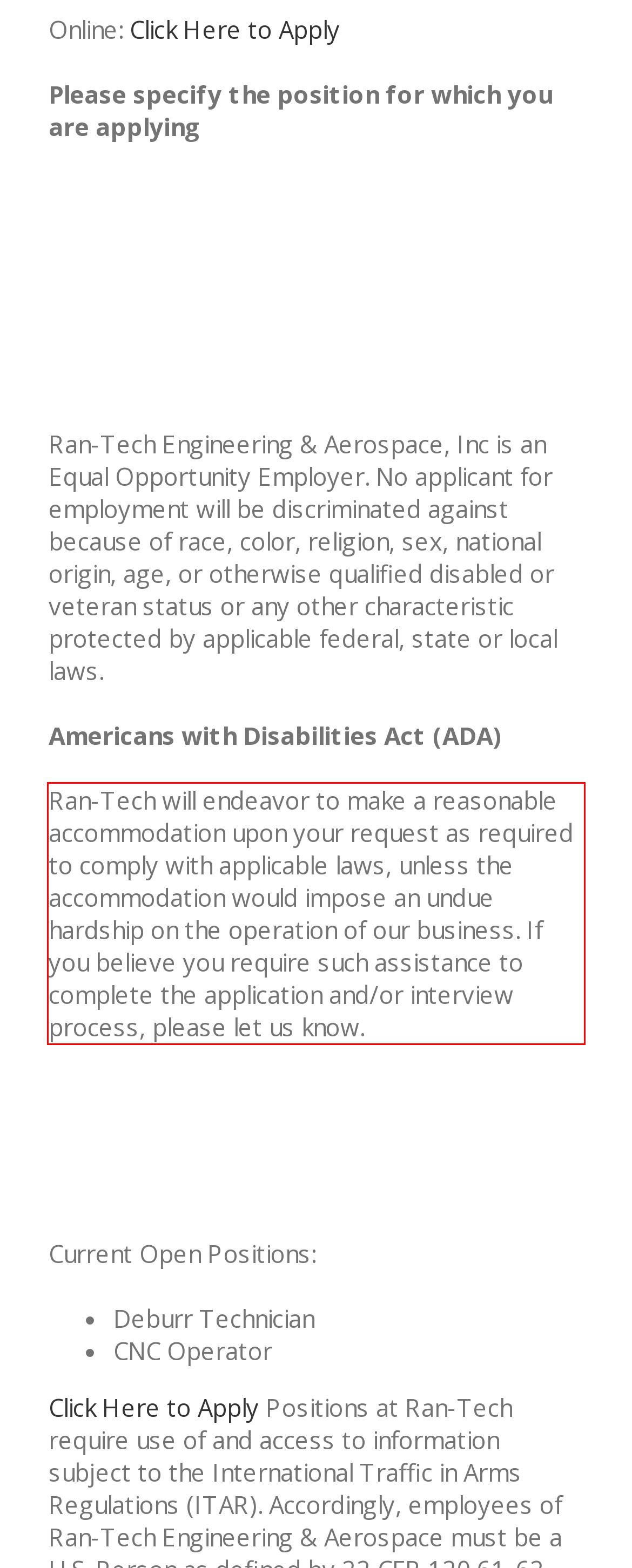Examine the screenshot of the webpage, locate the red bounding box, and generate the text contained within it.

Ran-Tech will endeavor to make a reasonable accommodation upon your request as required to comply with applicable laws, unless the accommodation would impose an undue hardship on the operation of our business. If you believe you require such assistance to complete the application and/or interview process, please let us know.